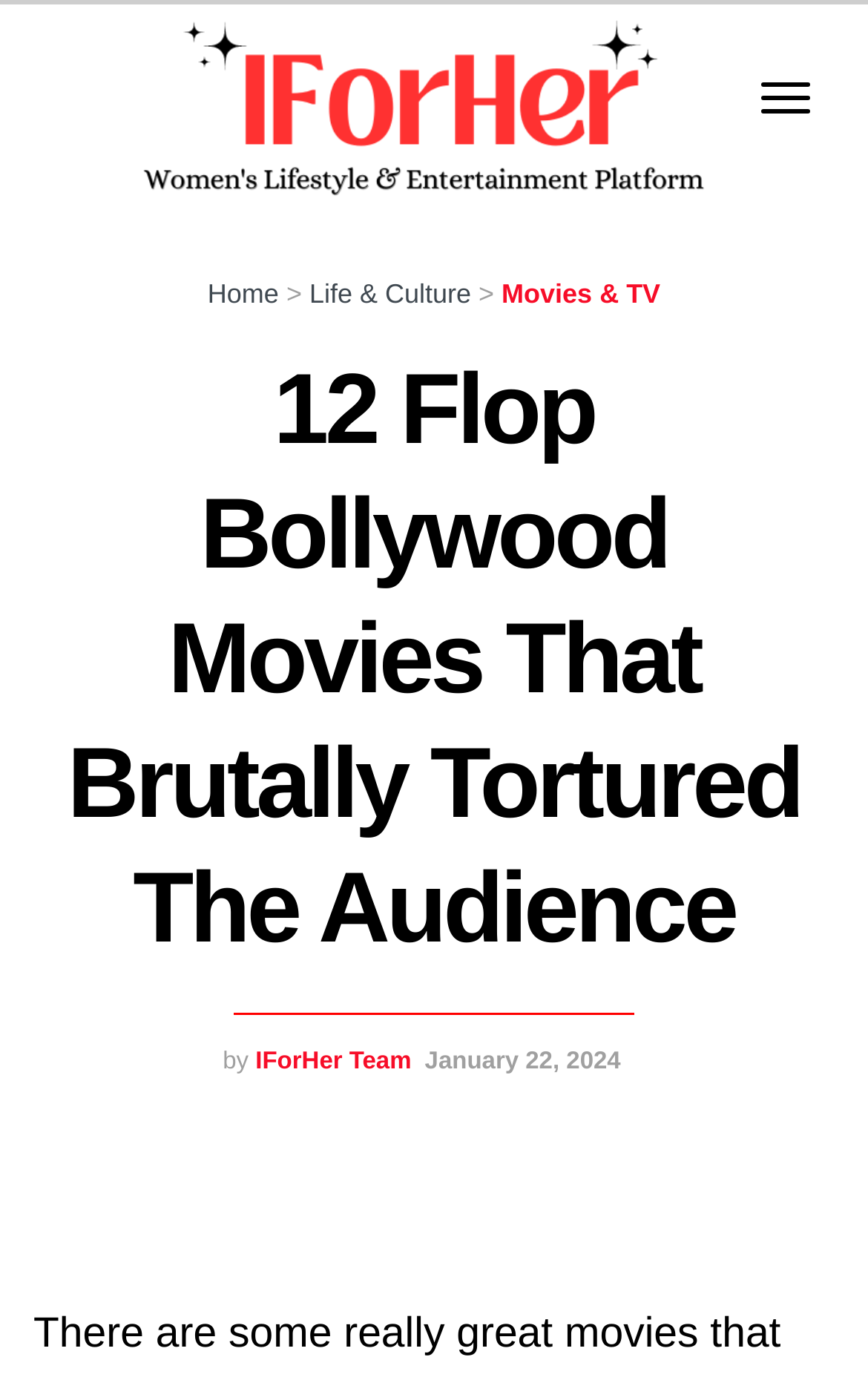Locate the bounding box coordinates of the UI element described by: "Home". Provide the coordinates as four float numbers between 0 and 1, formatted as [left, top, right, bottom].

[0.239, 0.202, 0.321, 0.224]